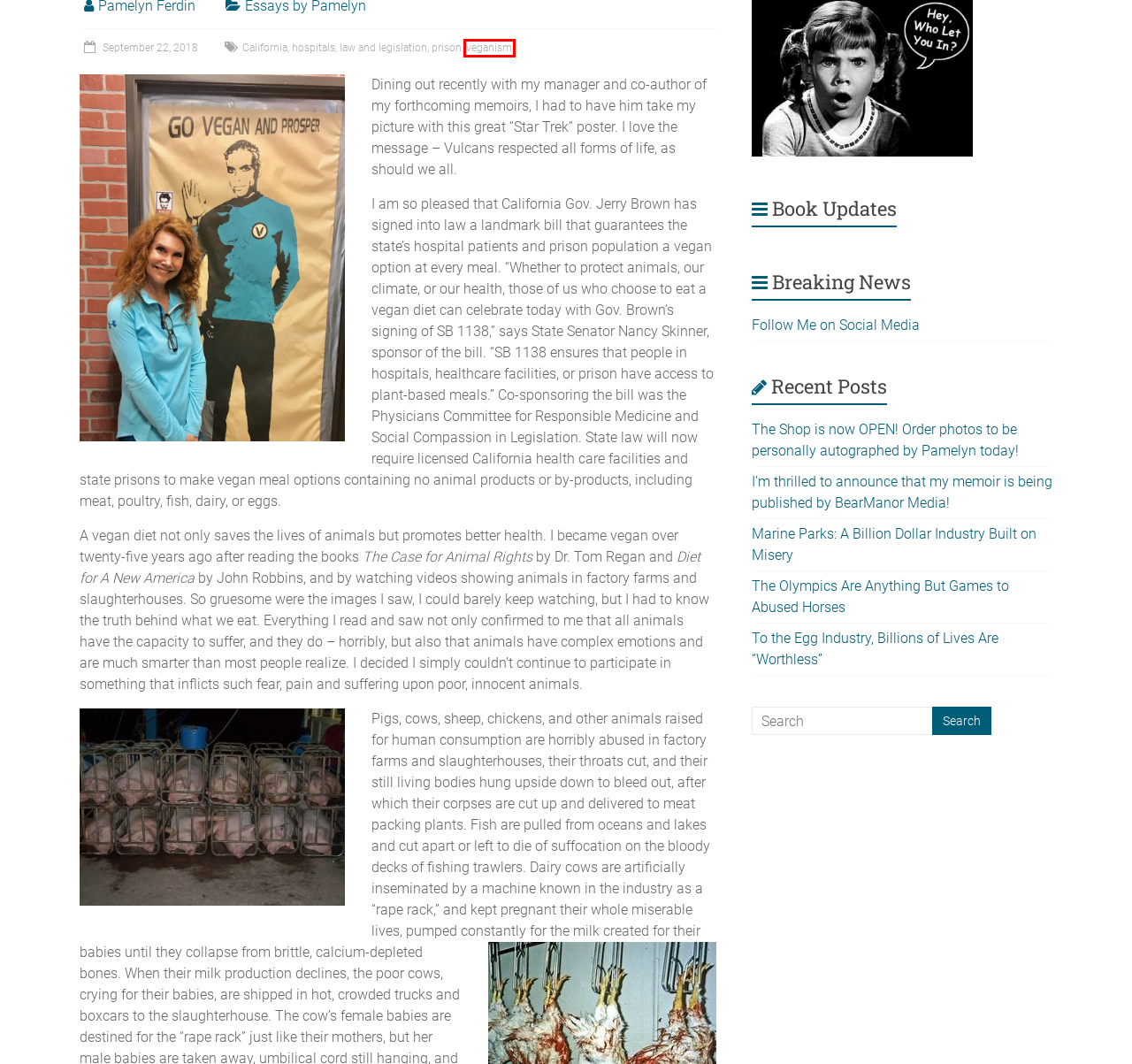Observe the provided screenshot of a webpage that has a red rectangle bounding box. Determine the webpage description that best matches the new webpage after clicking the element inside the red bounding box. Here are the candidates:
A. The Olympics Are Anything But Games to Abused Horses – Pamelyn
B. veganism – Pamelyn
C. The Shop is now OPEN! Order photos to be personally autographed by Pamelyn today! – Pamelyn
D. law and legislation – Pamelyn
E. I’m thrilled to announce that my memoir is being published by BearManor Media! – Pamelyn
F. To the Egg Industry, Billions of Lives Are “Worthless” – Pamelyn
G. California – Pamelyn
H. Marine Parks: A Billion Dollar Industry Built on Misery – Pamelyn

B